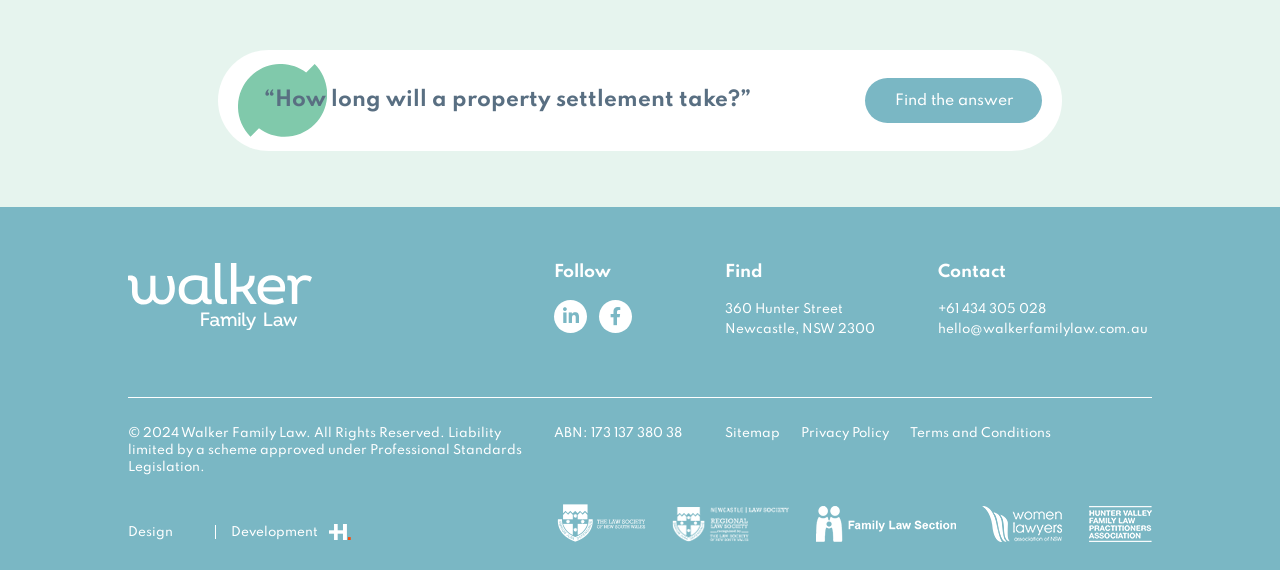How many social media links are provided?
Please provide a comprehensive answer based on the details in the screenshot.

There are two social media links provided, one for LinkedIn and one for Facebook, which are located in the 'Follow' section.